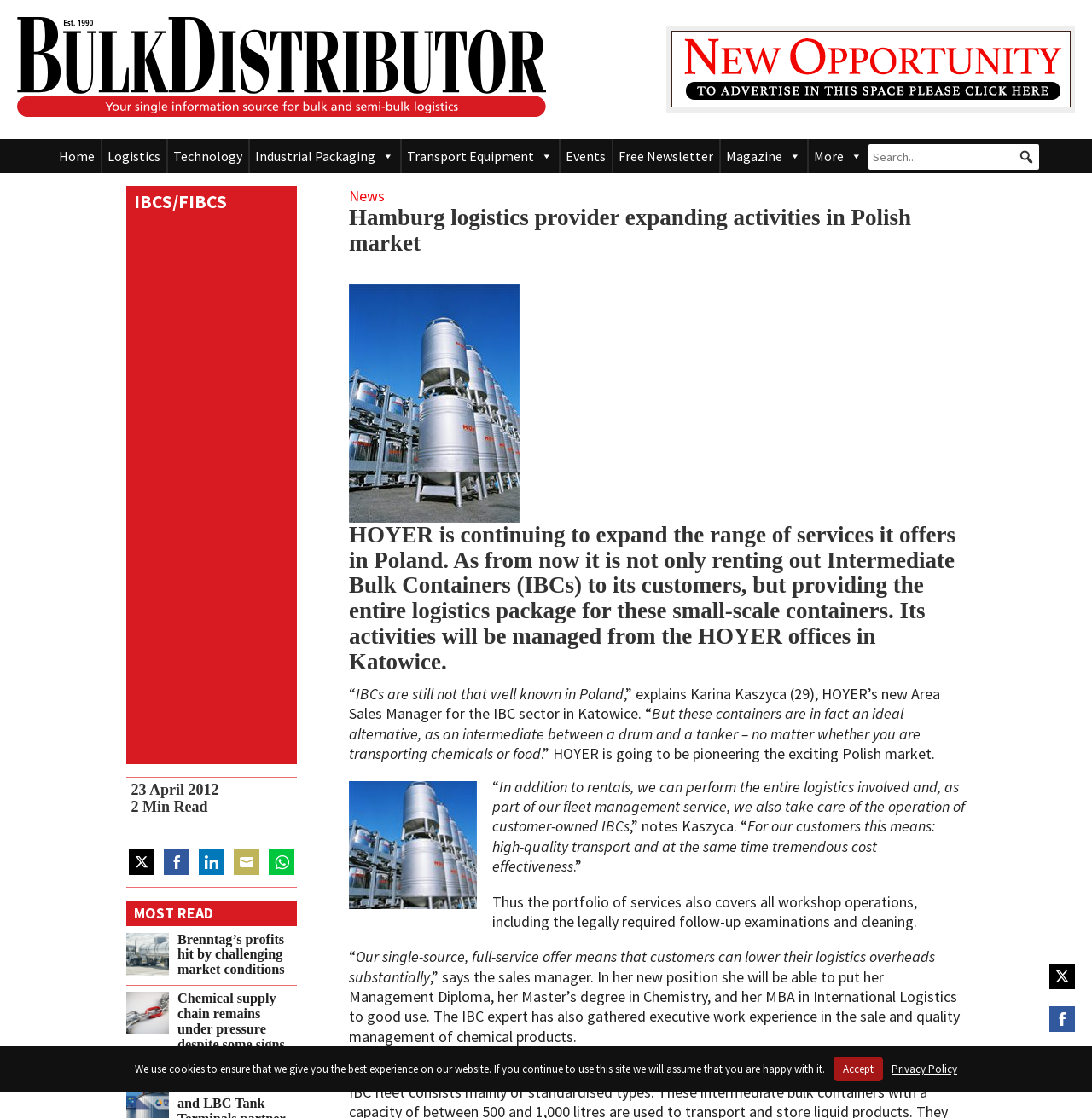Determine the bounding box coordinates of the region to click in order to accomplish the following instruction: "Go to Home page". Provide the coordinates as four float numbers between 0 and 1, specifically [left, top, right, bottom].

[0.048, 0.124, 0.092, 0.155]